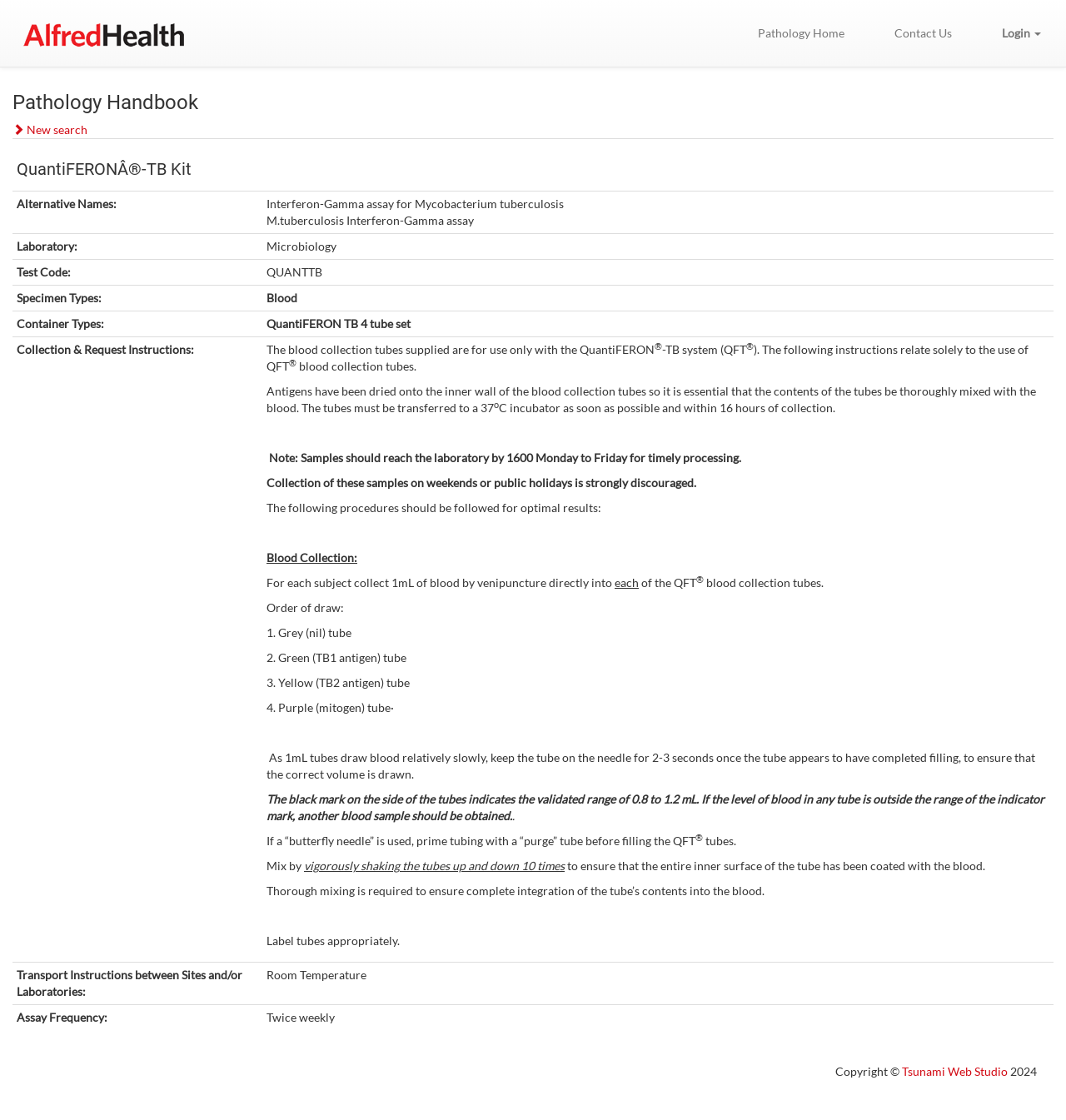Identify the bounding box for the element characterized by the following description: "Login".

[0.916, 0.0, 1.0, 0.059]